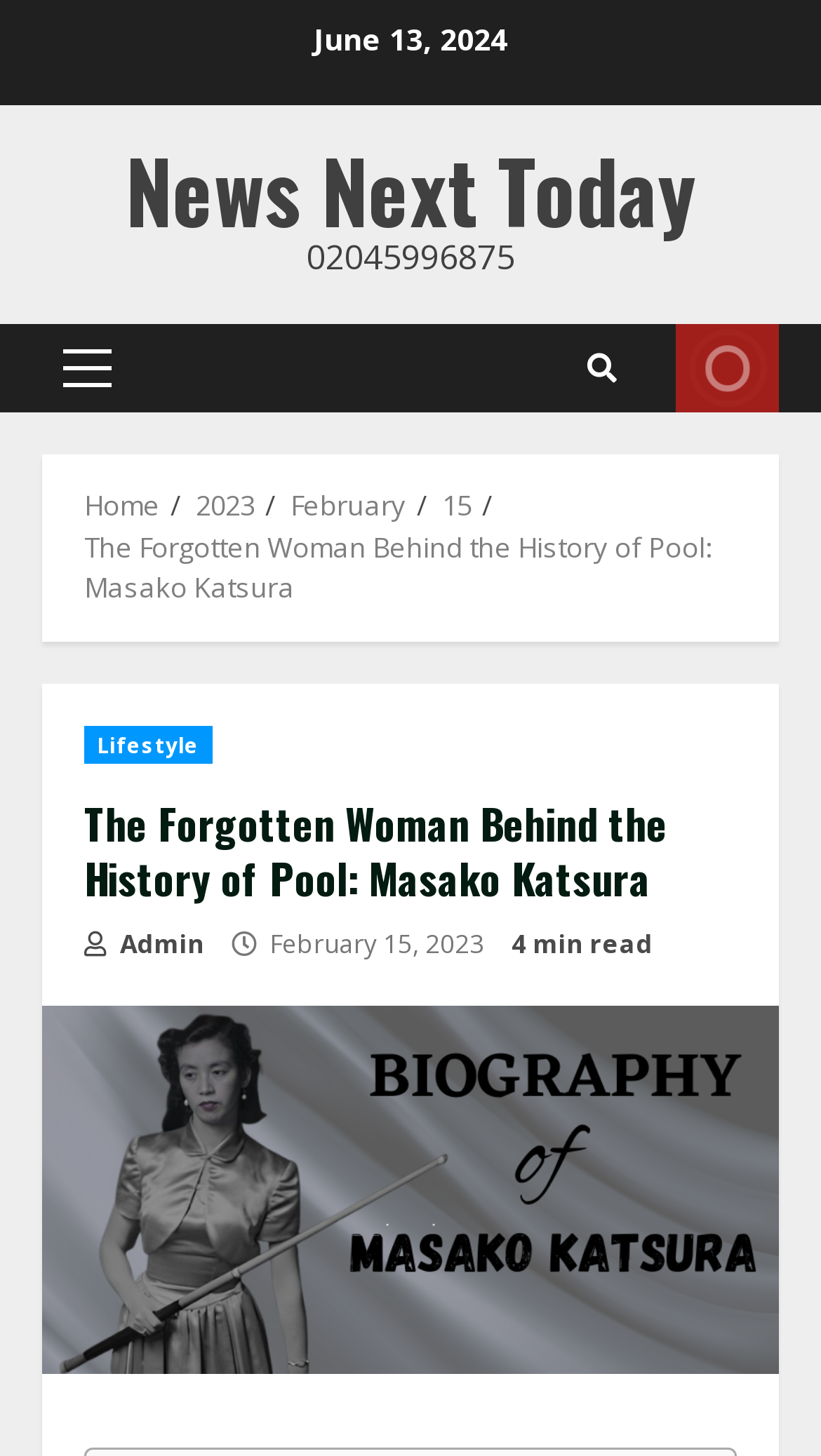Find the bounding box coordinates of the clickable element required to execute the following instruction: "Read the article about 'The Forgotten Woman Behind the History of Pool: Masako Katsura'". Provide the coordinates as four float numbers between 0 and 1, i.e., [left, top, right, bottom].

[0.103, 0.362, 0.867, 0.416]